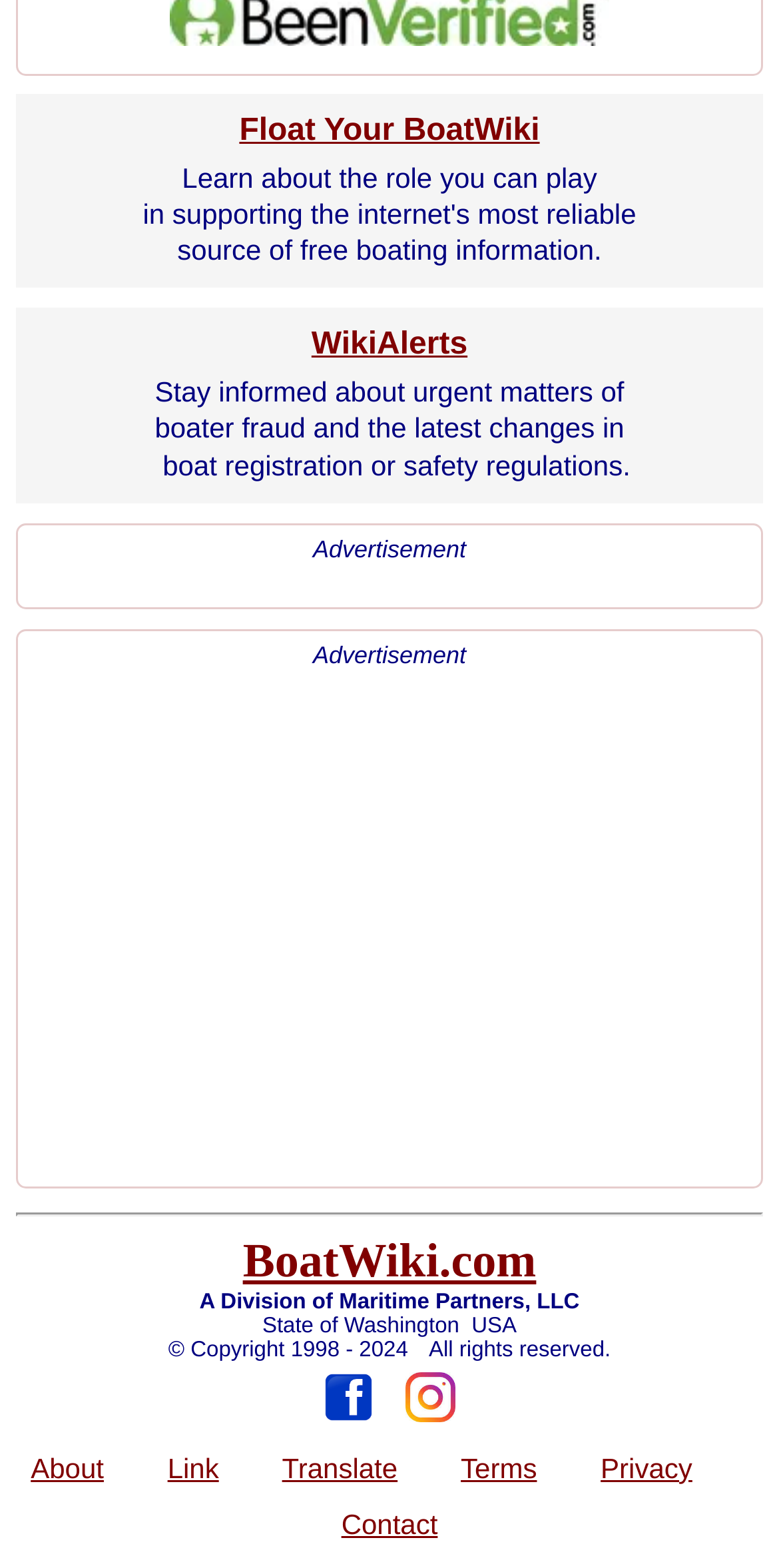Please specify the bounding box coordinates for the clickable region that will help you carry out the instruction: "Visit Float Your BoatWiki".

[0.307, 0.072, 0.693, 0.094]